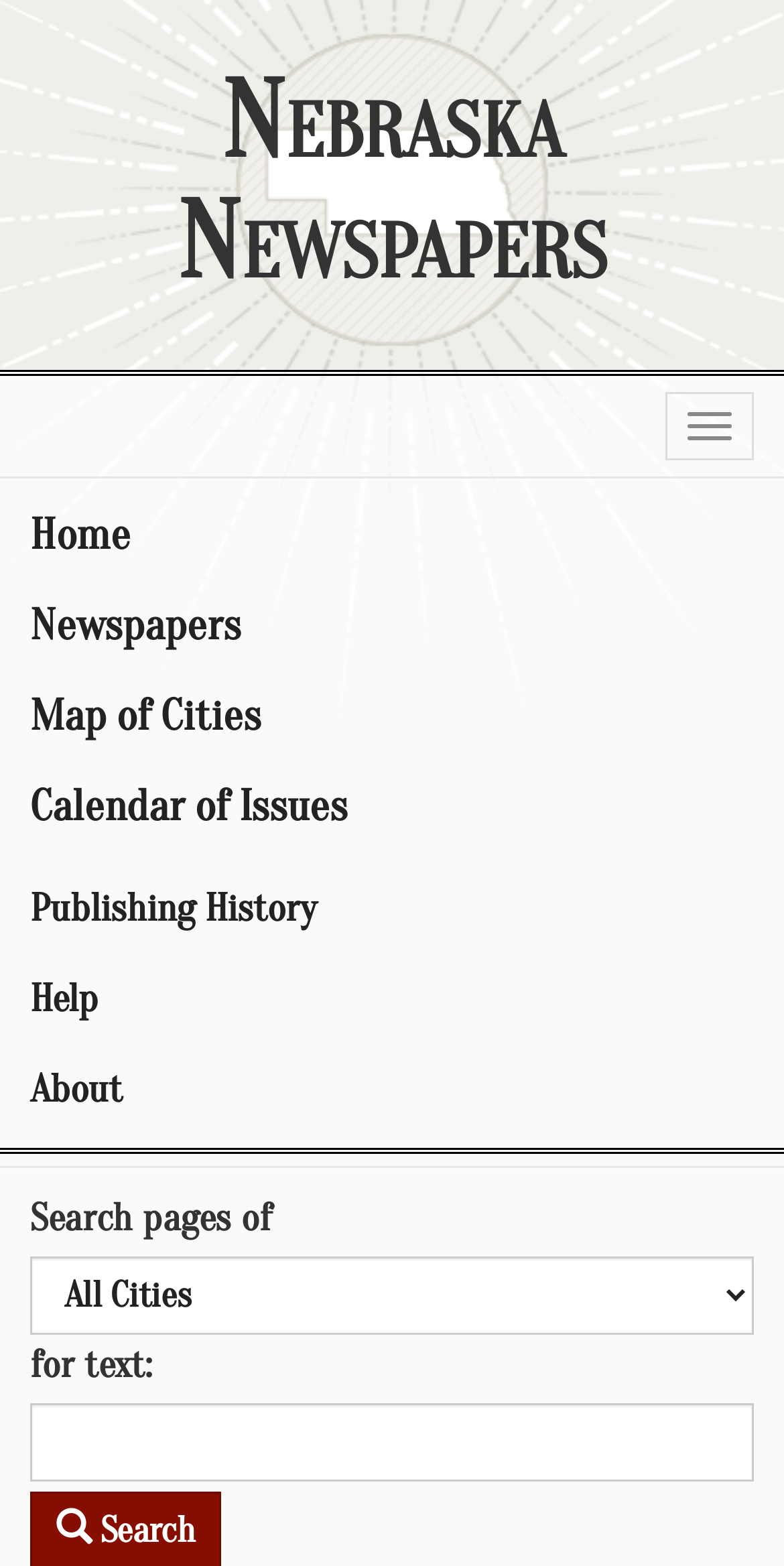What is the location of the 'About' link?
Answer the question in as much detail as possible.

I determined the location of the 'About' link by analyzing the bounding box coordinates of the link elements. The 'About' link has a y1 coordinate of 0.668, which is the largest among all the link elements, indicating that it is located at the bottom of the navigation menu.